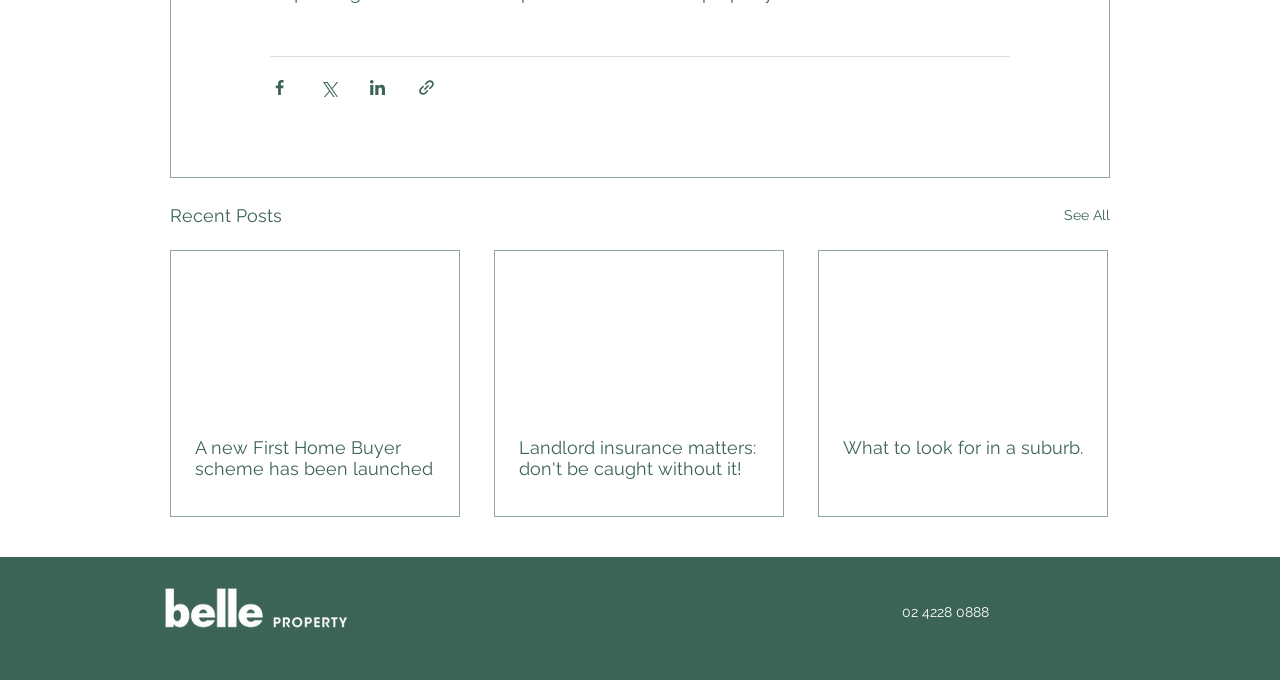Please provide the bounding box coordinates for the element that needs to be clicked to perform the following instruction: "View recent posts". The coordinates should be given as four float numbers between 0 and 1, i.e., [left, top, right, bottom].

[0.133, 0.296, 0.22, 0.338]